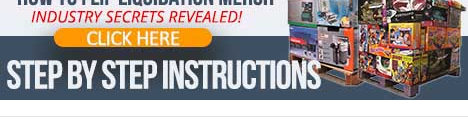Give a thorough explanation of the image.

The image features a promotional banner that invites users to learn how to effectively source liquidation merchandise. Above the vibrant image of stacked boxes filled with various products, bold text reads, “HOW TO FLIP LIQUIDATION MERCH,” emphasizing an educational opportunity. The phrase “INDUSTRY SECRETS REVEALED!” suggests insider knowledge will be shared, catering to those interested in entering this business sector. Below, a prominent orange button highlighted with “CLICK HERE” encourages immediate action, while a clear instruction reads “STEP BY STEP INSTRUCTIONS,” indicating a structured approach to learning the process. This engaging layout aims to attract potential buyers and resellers by offering insights into the lucrative world of liquidation.